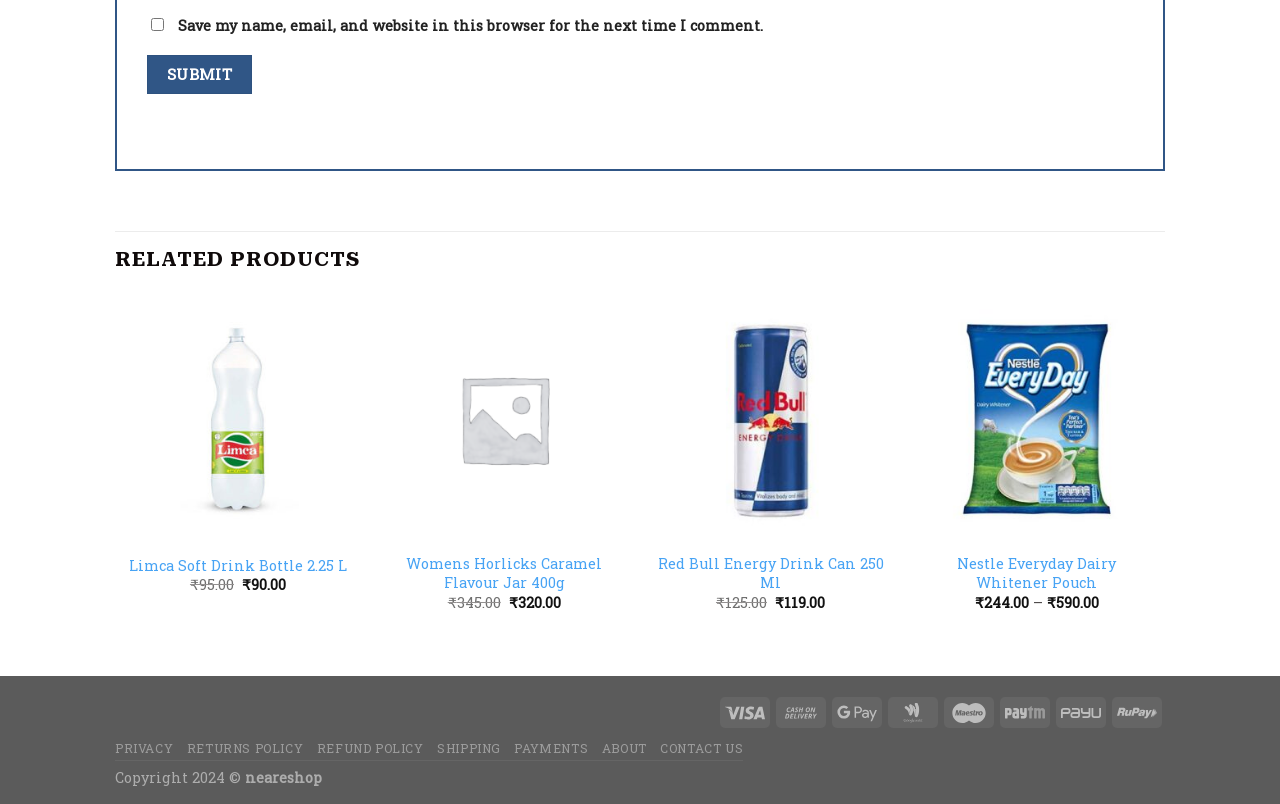Locate the bounding box coordinates of the clickable element to fulfill the following instruction: "Download the PDF file". Provide the coordinates as four float numbers between 0 and 1 in the format [left, top, right, bottom].

None